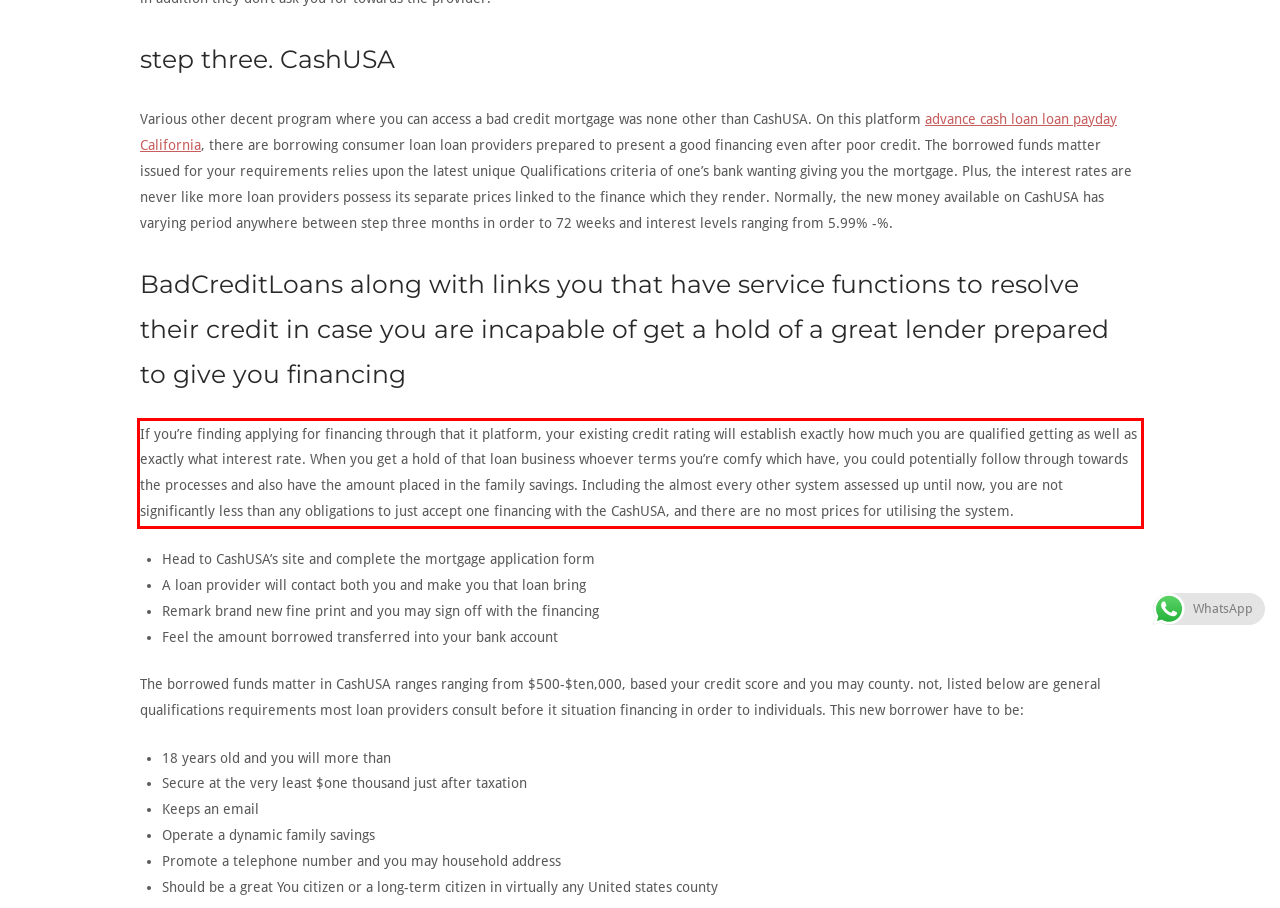Analyze the webpage screenshot and use OCR to recognize the text content in the red bounding box.

If you’re finding applying for financing through that it platform, your existing credit rating will establish exactly how much you are qualified getting as well as exactly what interest rate. When you get a hold of that loan business whoever terms you’re comfy which have, you could potentially follow through towards the processes and also have the amount placed in the family savings. Including the almost every other system assessed up until now, you are not significantly less than any obligations to just accept one financing with the CashUSA, and there are no most prices for utilising the system.